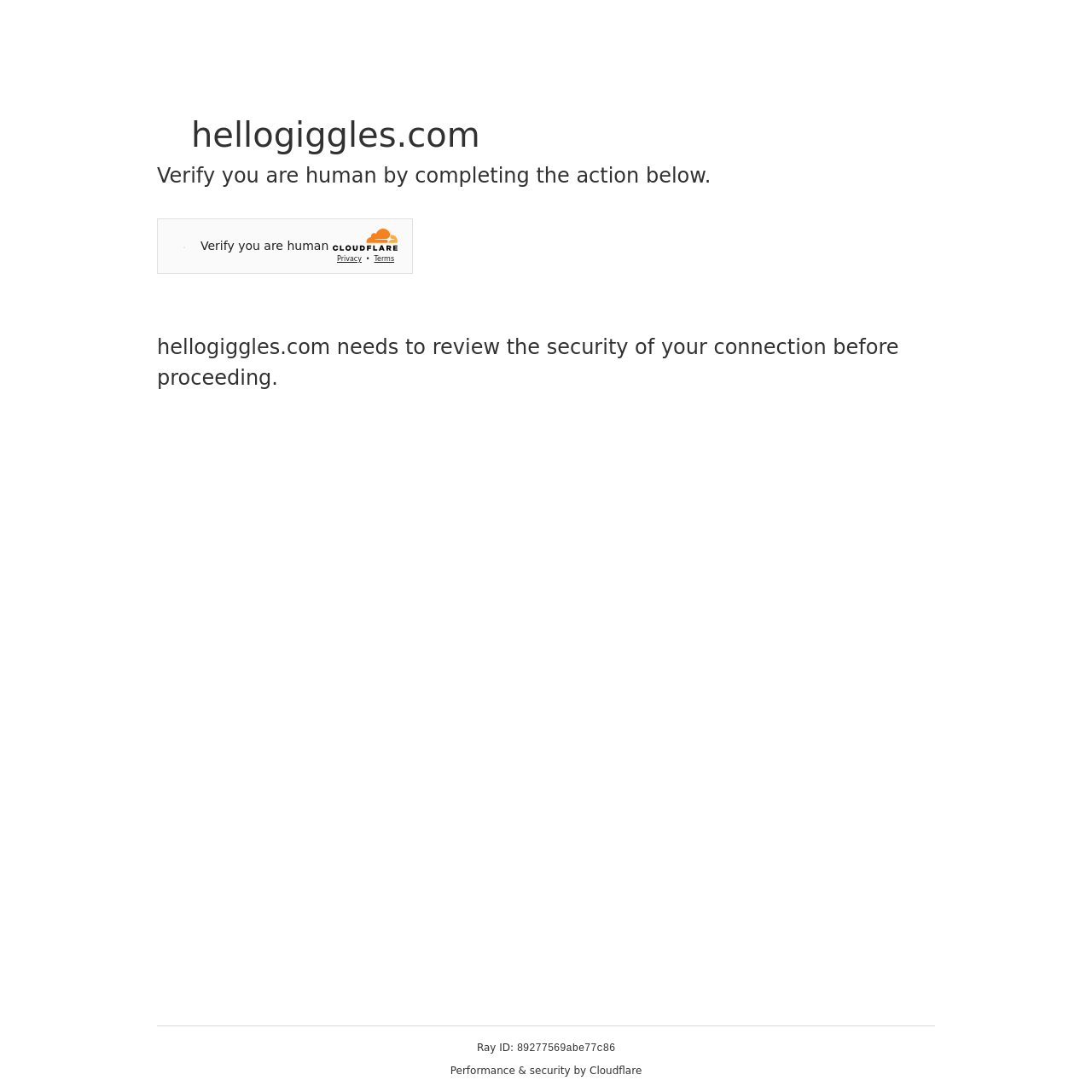What is providing performance and security?
From the details in the image, provide a complete and detailed answer to the question.

According to the text at the bottom of the webpage, 'Performance & security by Cloudflare' is providing performance and security for the website hellogiggles.com.